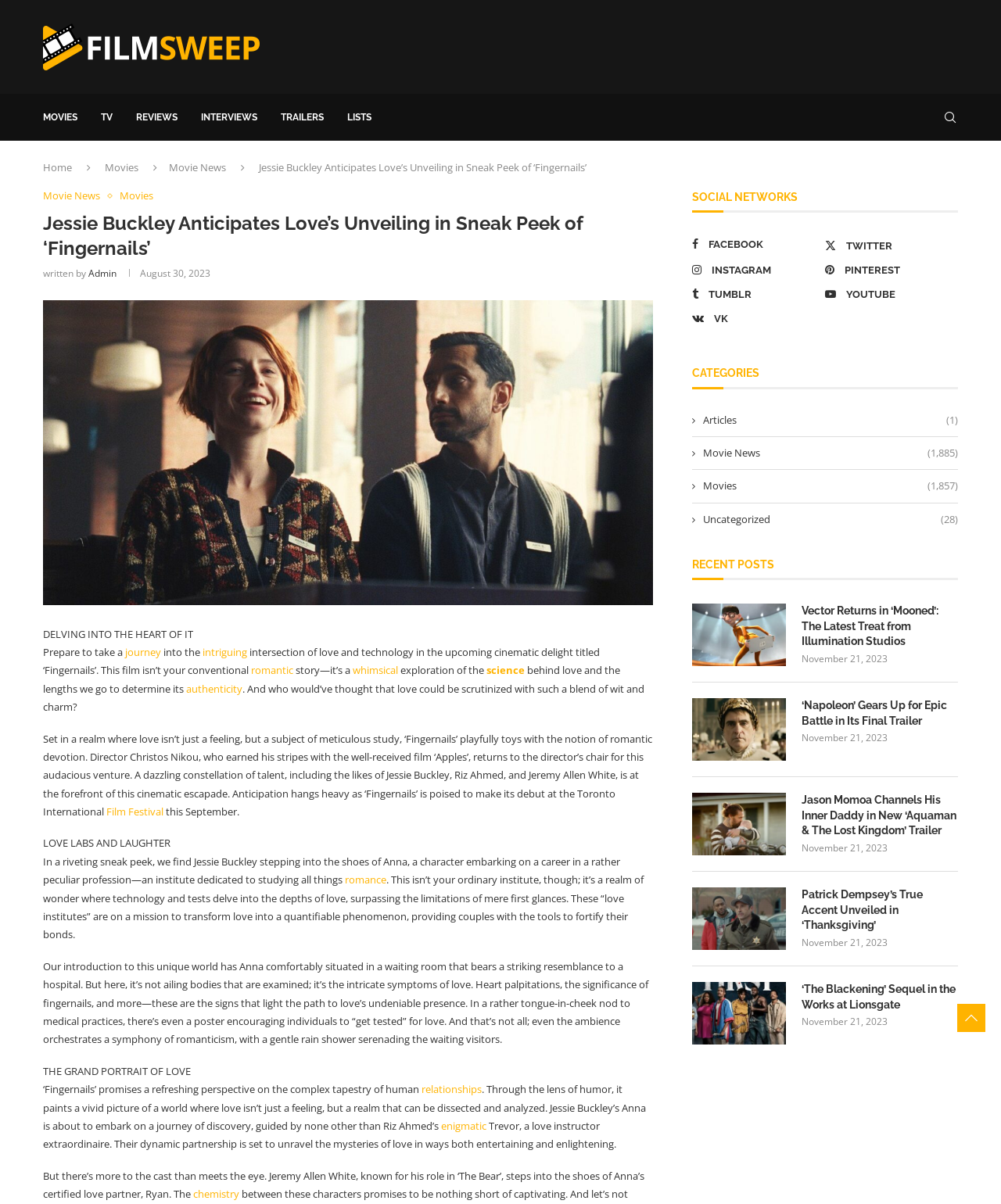Given the webpage screenshot and the description, determine the bounding box coordinates (top-left x, top-left y, bottom-right x, bottom-right y) that define the location of the UI element matching this description: Home Improvement

None